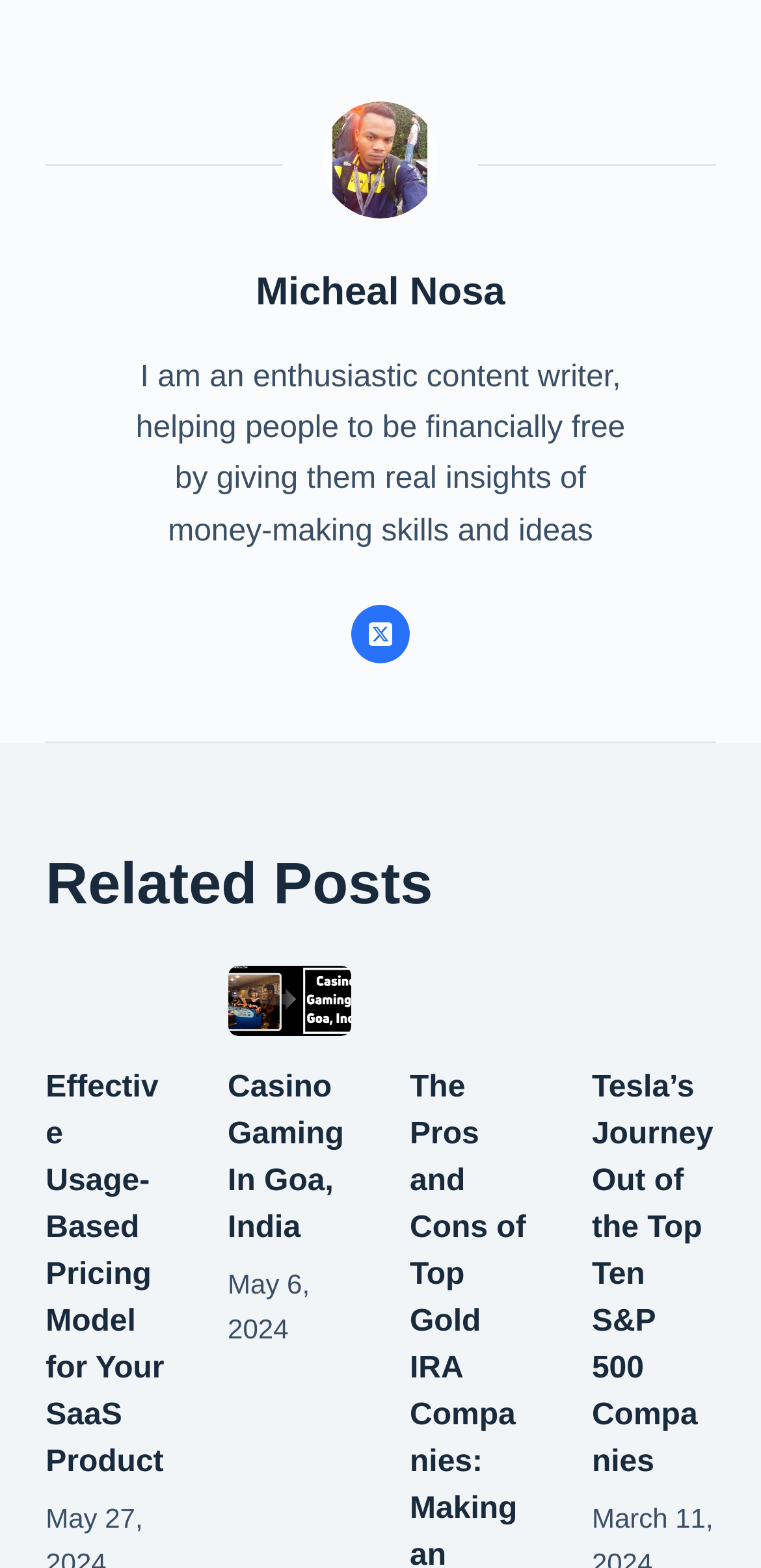From the image, can you give a detailed response to the question below:
What is the date of the post 'Casino Gaming In Goa, India'?

The date of the post 'Casino Gaming In Goa, India' can be found next to the post title, which is 'May 6, 2024'.